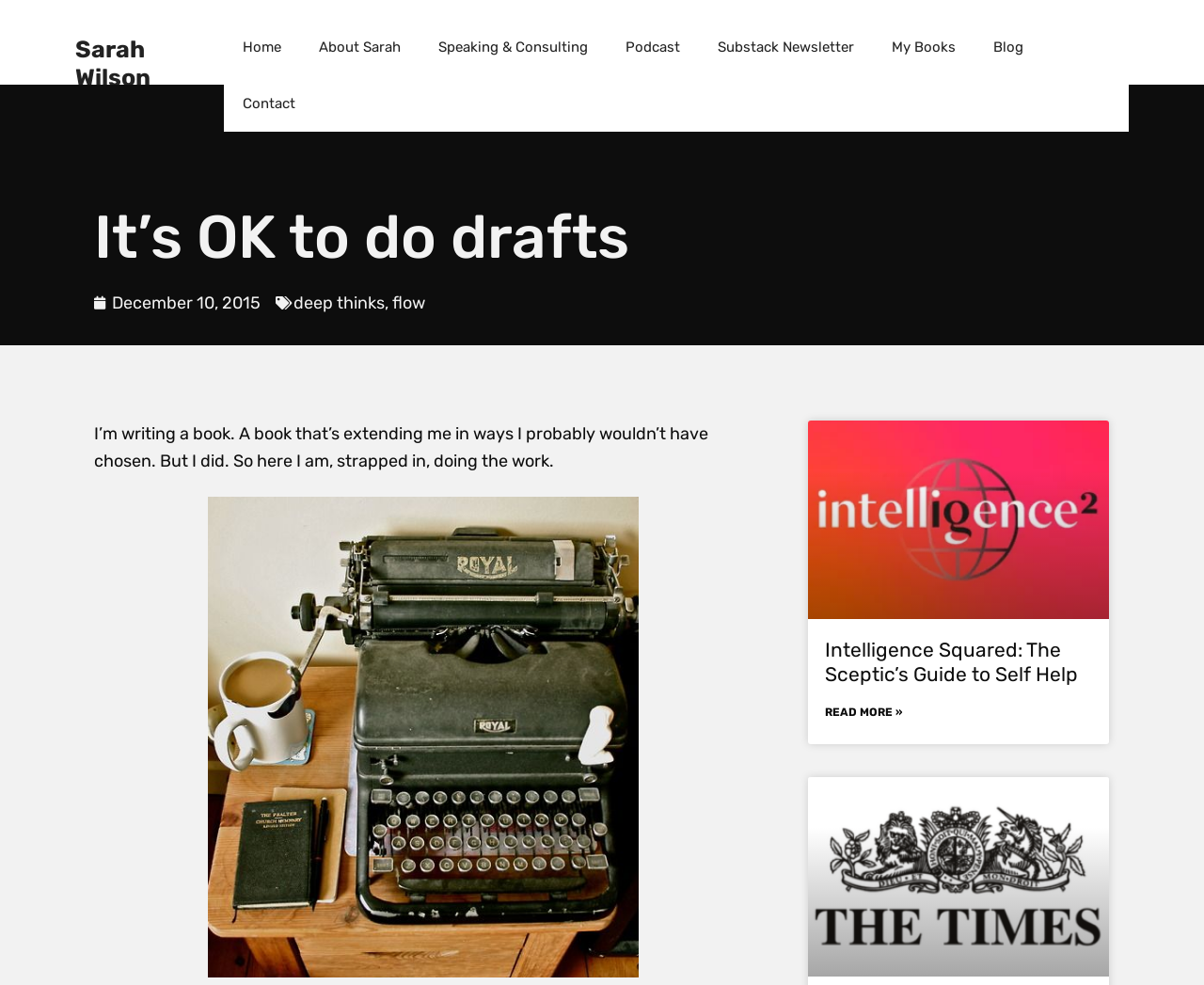What is the category of the blog post?
Refer to the image and give a detailed answer to the query.

The category of the blog post is 'deep thinks', which is one of the links below the heading 'It’s OK to do drafts', along with 'flow'.